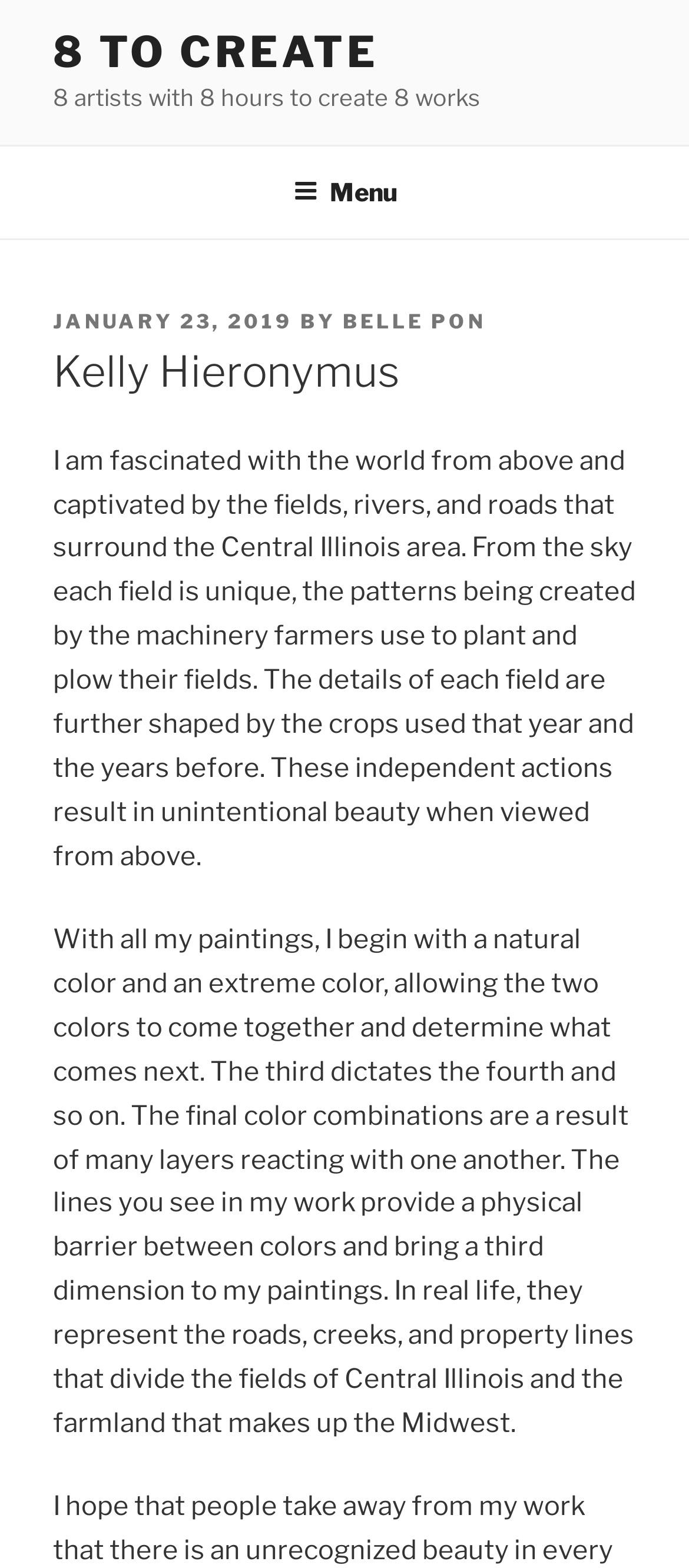What is the name of the artist?
Please provide a single word or phrase as your answer based on the image.

Kelly Hieronymus